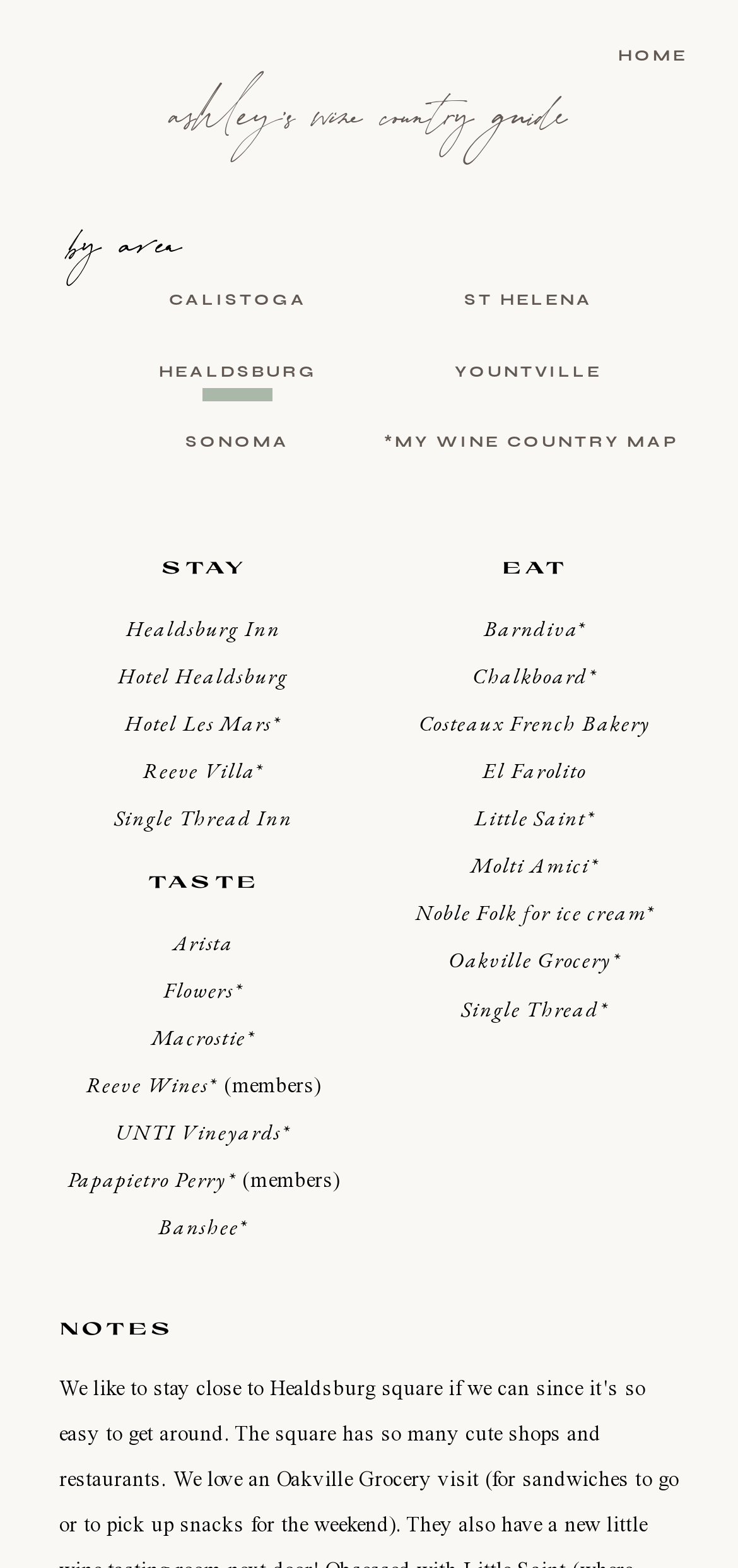Summarize the webpage in an elaborate manner.

This webpage is a travel guide for Healdsburg, featuring various sections for accommodations, wine tasting, dining, and notes. 

At the top, there are several links to navigate to different areas, including Healdsburg, Sonoma, St Helena, Yountville, and Calistoga. There is also a link to "MY WINE COUNTRY MAP" on the right side.

The "STAY" section is located in the middle left of the page, with five links to different hotels and inns, including Healdsburg Inn, Hotel Healdsburg, Hotel Les Mars, Reeve Villa, and Single Thread Inn.

Below the "STAY" section is the "TASTE" section, which lists several wineries and vineyards, including Arista, Flowers, Macrostie, Reeve Wines, UNTI Vineyards, Papapietro Perry, and Banshee. Some of these links have a "(members)" notation.

On the right side of the page, there is an "EAT" section, featuring 10 links to different restaurants and bakeries, including Barndiva, Chalkboard, Costeaux French Bakery, El Farolito, Little Saint, Molti Amici, Noble Folk for ice cream, Oakville Grocery, and Single Thread.

At the bottom of the page, there is a "NOTES" section, but it does not contain any links or text.